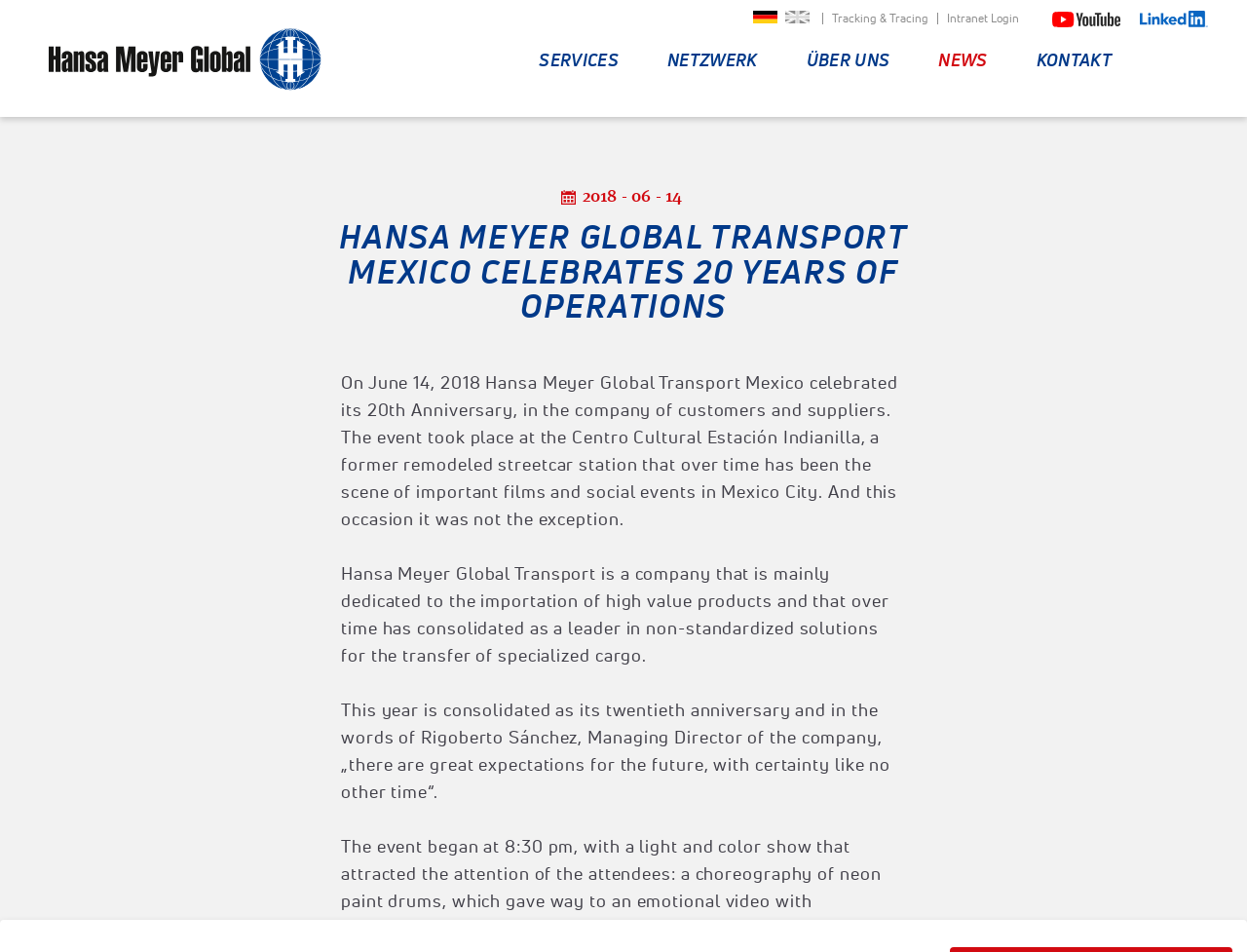Extract the main heading from the webpage content.

HANSA MEYER GLOBAL TRANSPORT MEXICO CELEBRATES 20 YEARS OF OPERATIONS